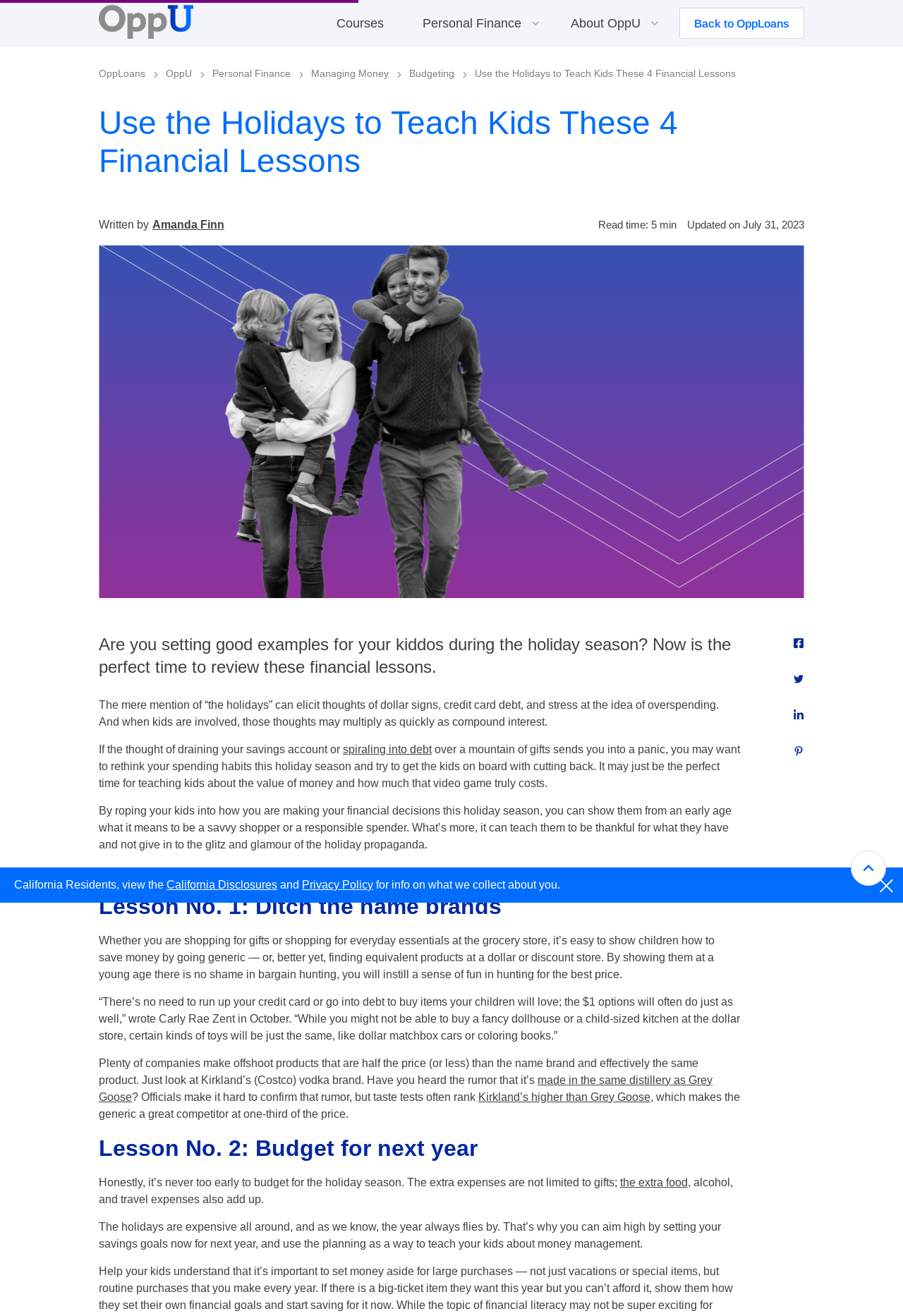What is the alternative to buying name-brand products?
Examine the image closely and answer the question with as much detail as possible.

According to the article, an alternative to buying name-brand products is to opt for generic products, which can be found at a lower price point and are often of similar quality.